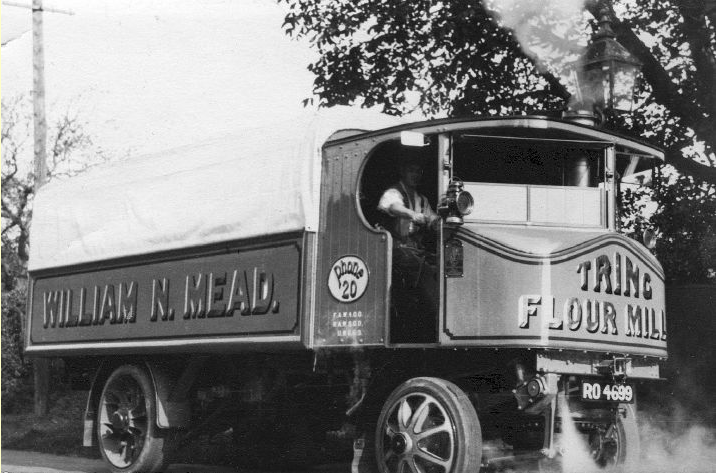What is the setting of the photograph?
Refer to the image and provide a thorough answer to the question.

The background of the image includes trees and a telephone pole, which hints at a rural or semi-urban setting, adding to the nostalgic feel of the photograph.